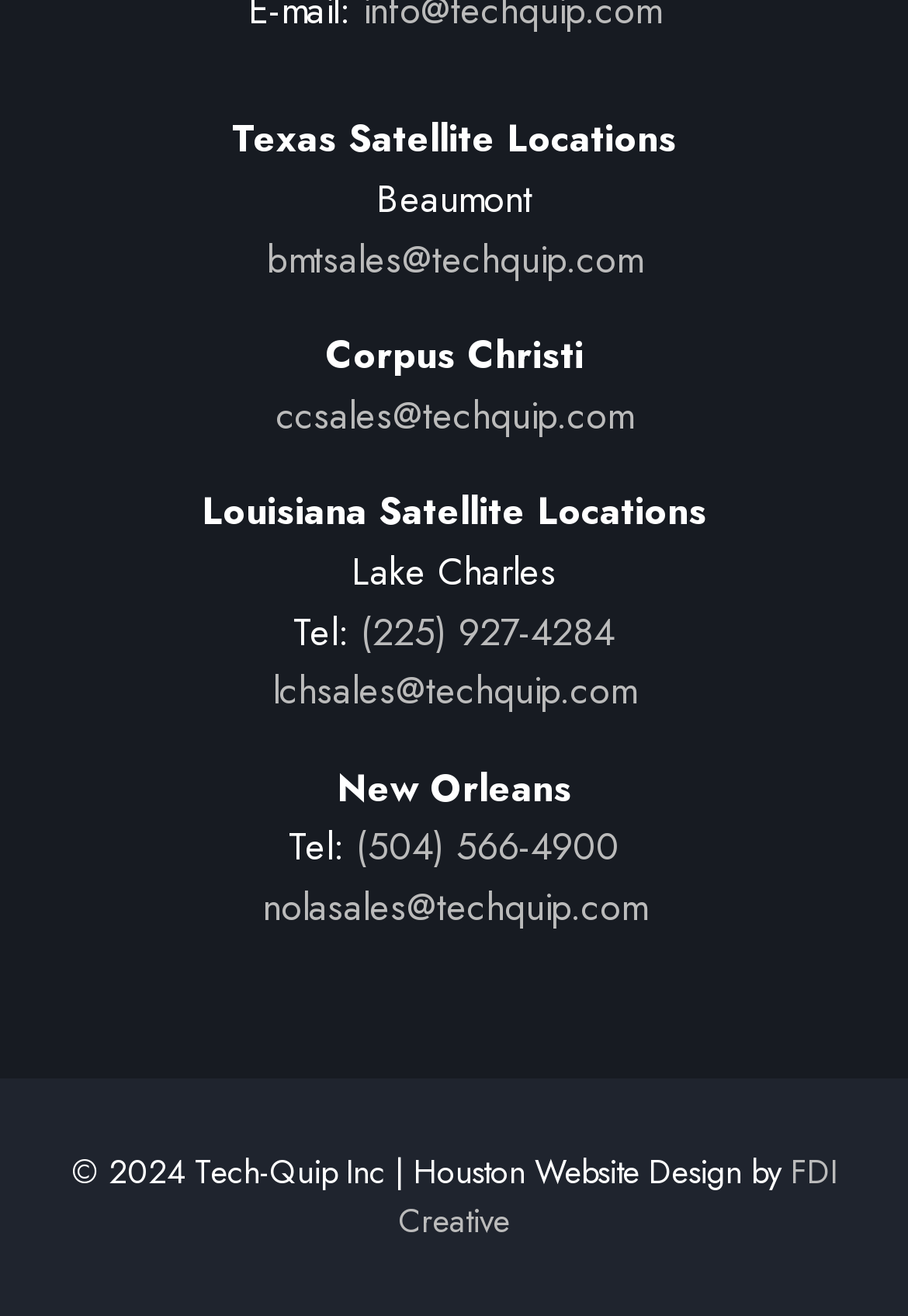Based on the element description ccsales@techquip.com, identify the bounding box of the UI element in the given webpage screenshot. The coordinates should be in the format (top-left x, top-left y, bottom-right x, bottom-right y) and must be between 0 and 1.

[0.304, 0.295, 0.696, 0.336]